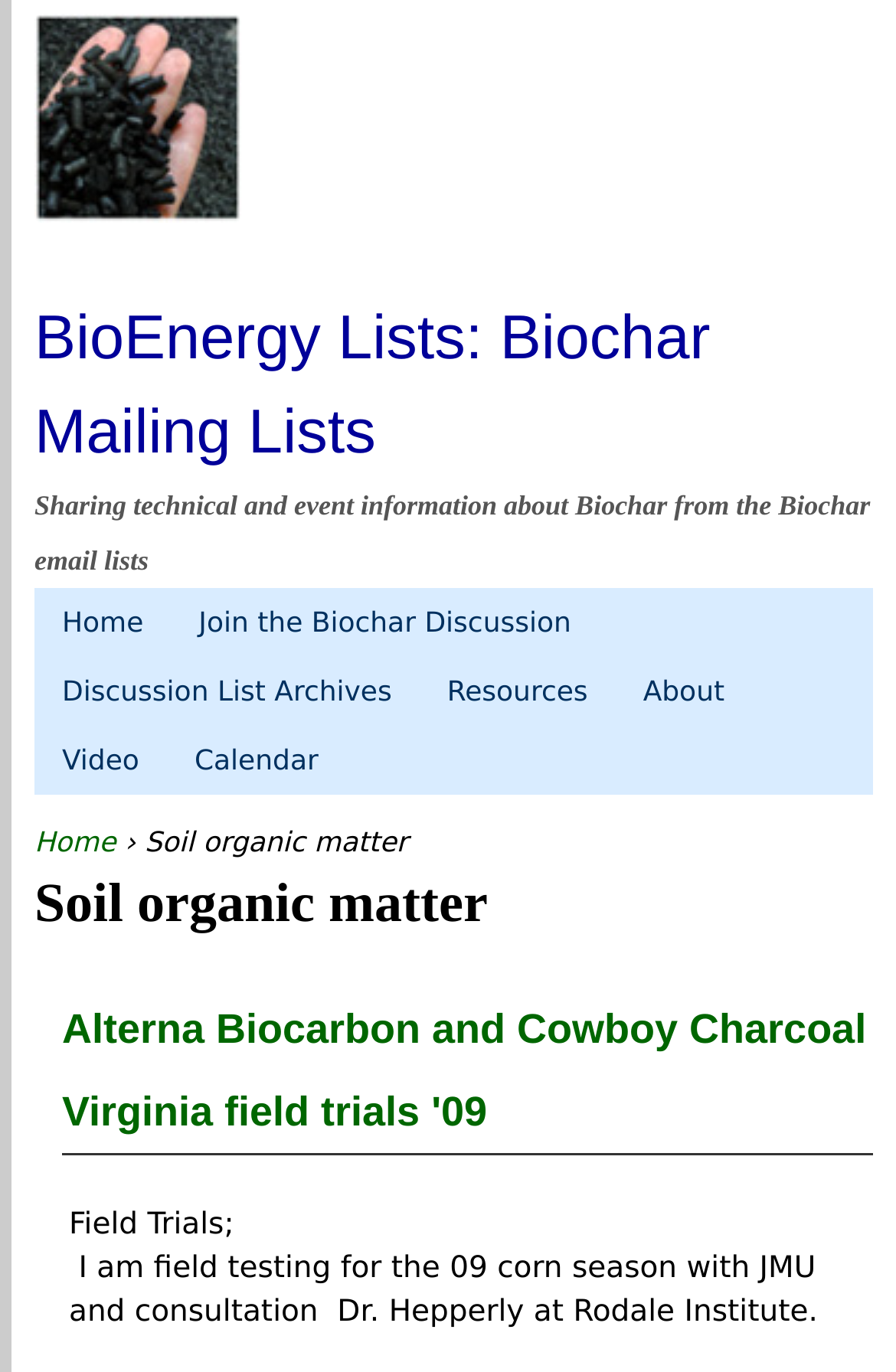Please give a succinct answer using a single word or phrase:
How many links are there in the top navigation bar?

6